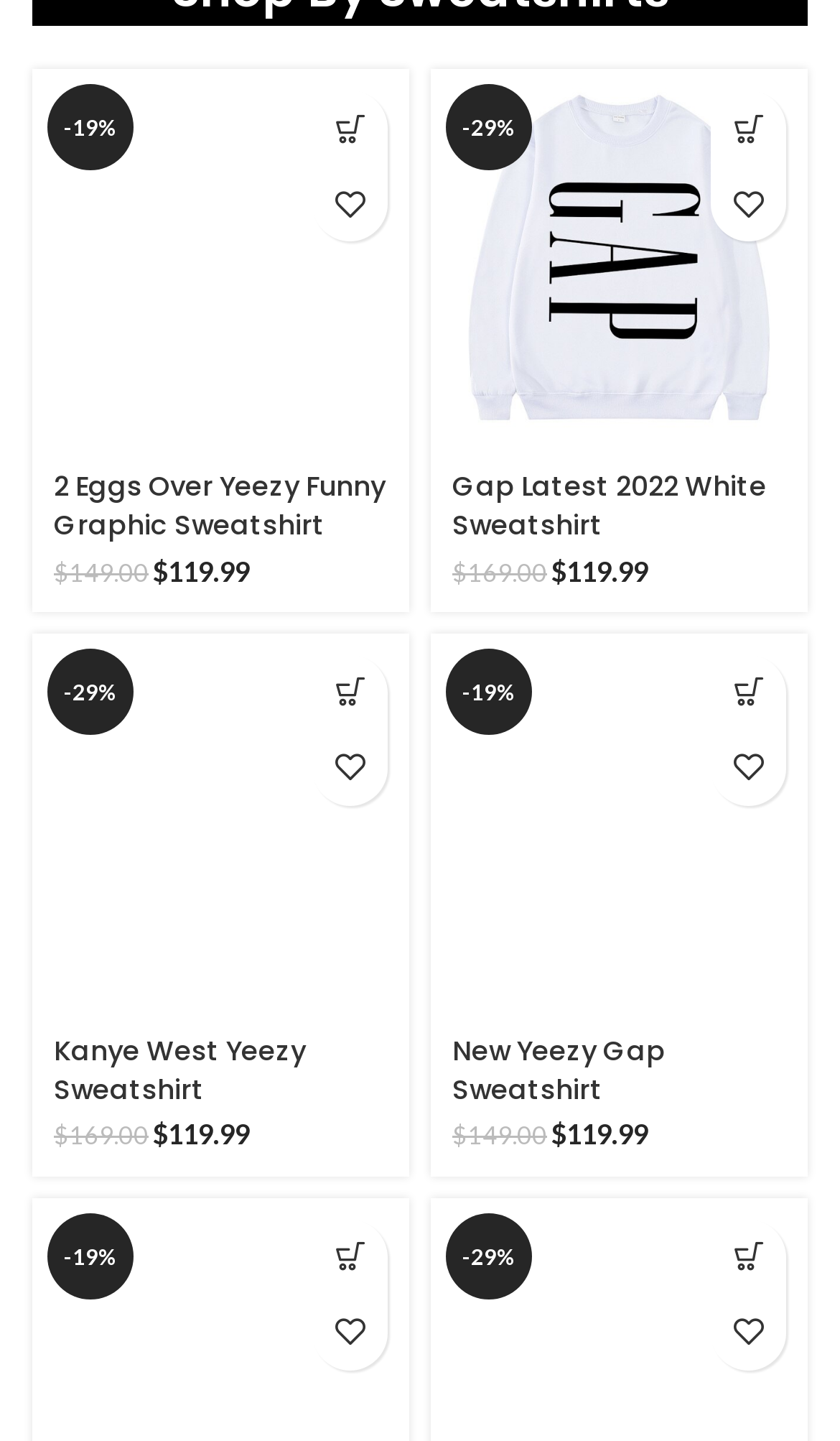Please locate the bounding box coordinates of the region I need to click to follow this instruction: "View details of 2 Eggs Over Yeezy Funny Graphic Sweatshirt".

[0.064, 0.325, 0.462, 0.378]